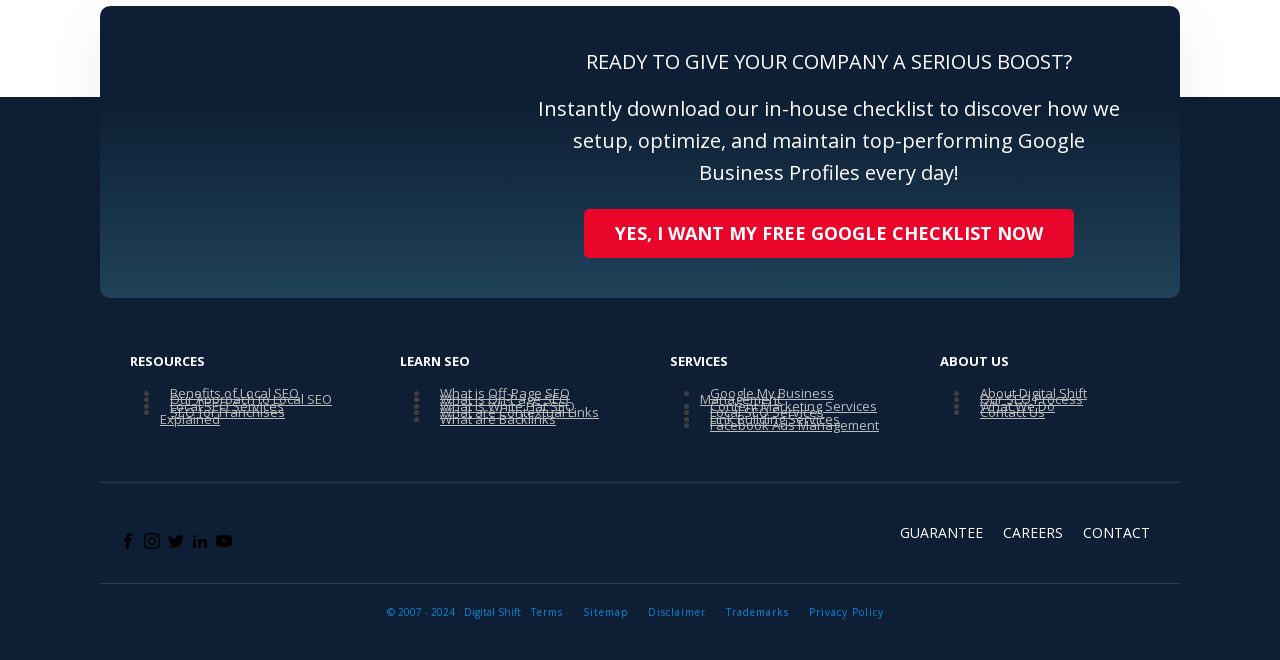Given the description API 설명서, predict the bounding box coordinates of the UI element. Ensure the coordinates are in the format (top-left x, top-left y, bottom-right x, bottom-right y) and all values are between 0 and 1.

None